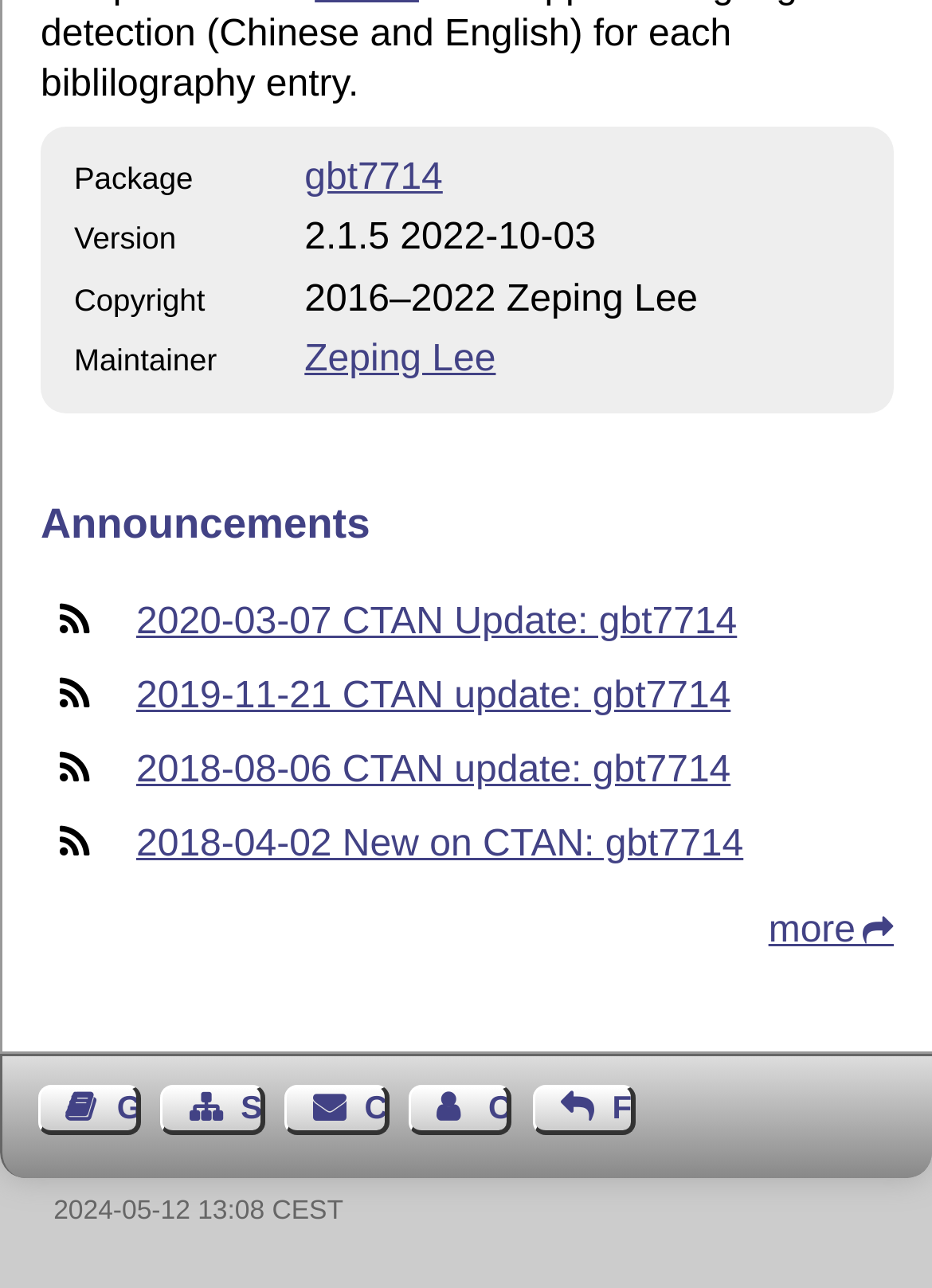Pinpoint the bounding box coordinates of the element to be clicked to execute the instruction: "Visit the guest book".

[0.04, 0.842, 0.151, 0.881]